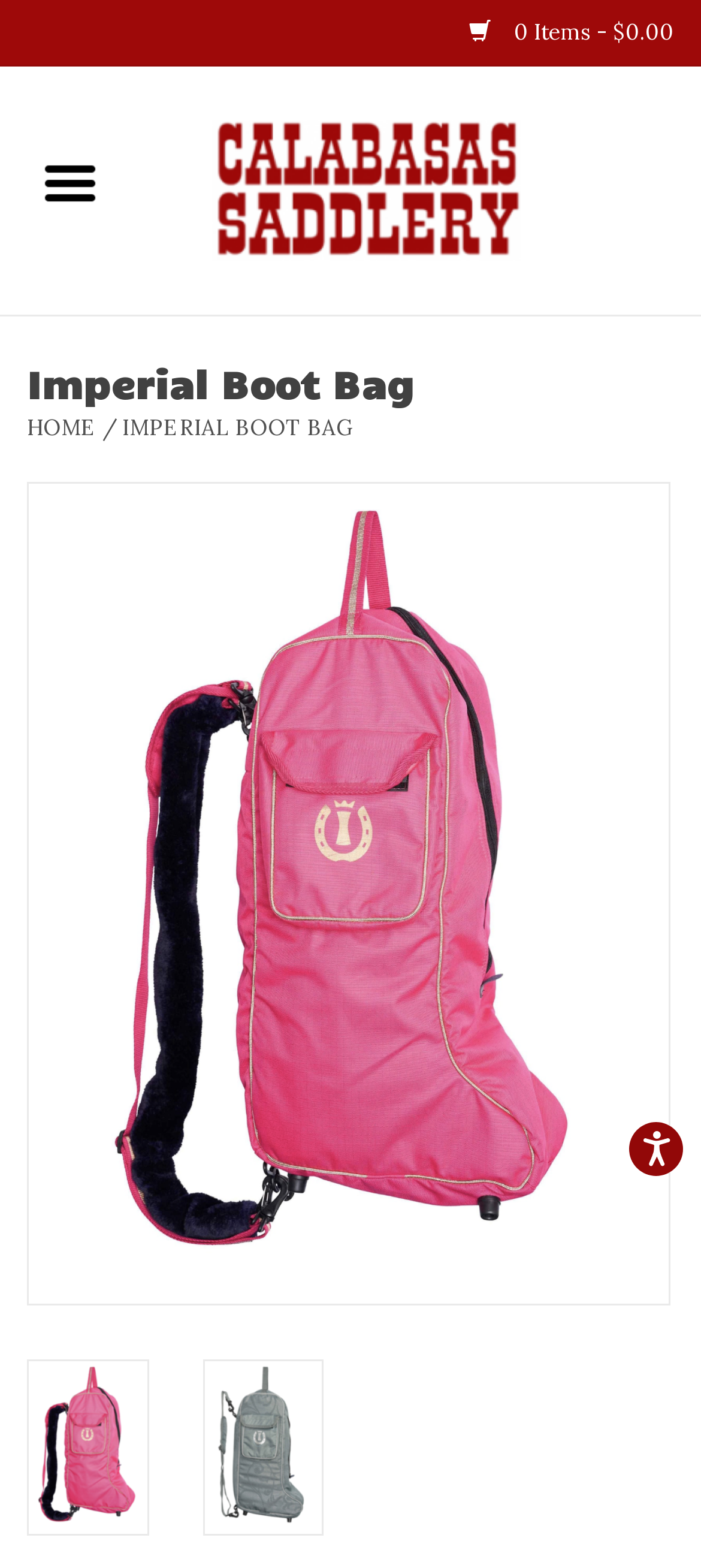Locate the bounding box coordinates of the segment that needs to be clicked to meet this instruction: "Leave a comment".

None